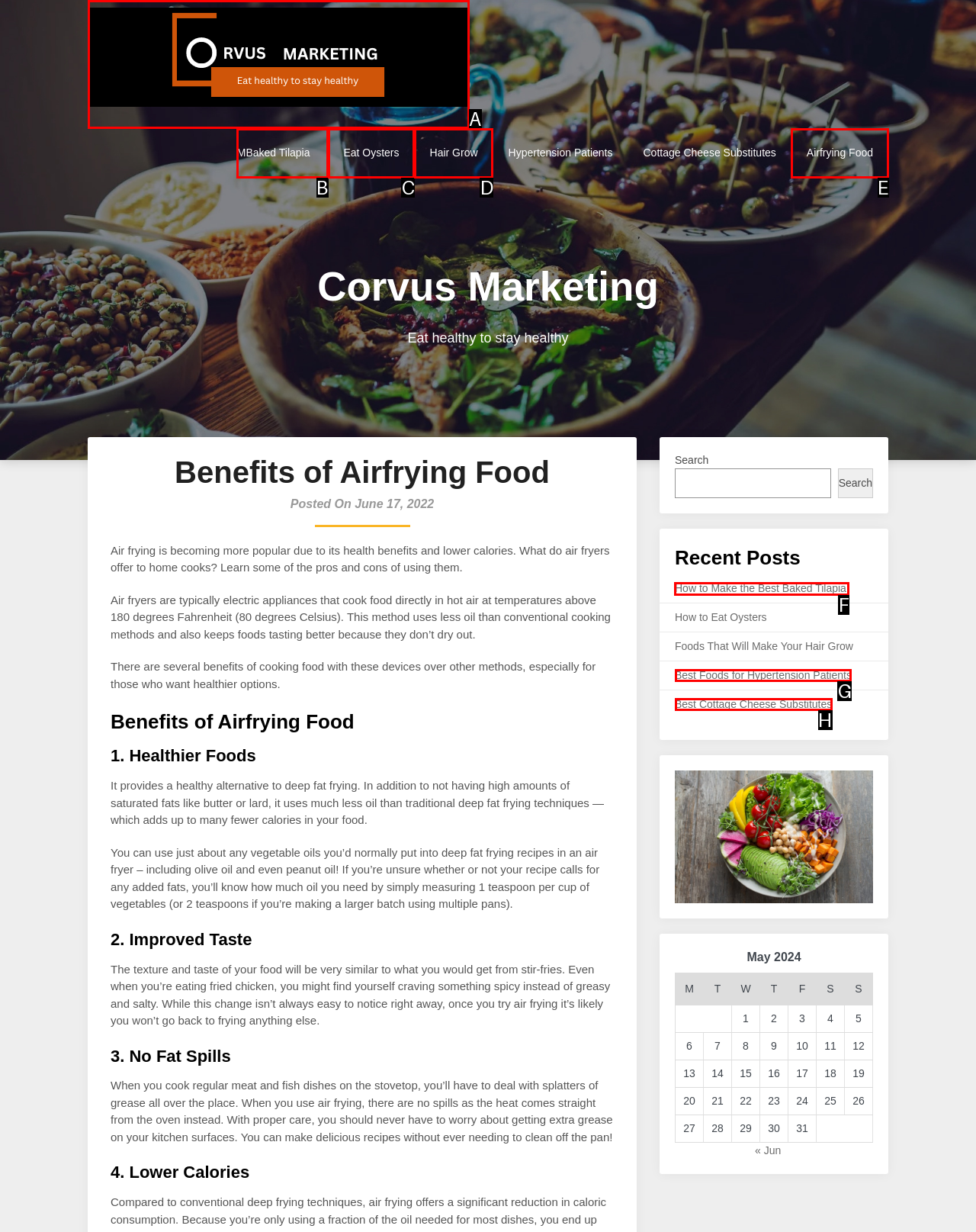Provide the letter of the HTML element that you need to click on to perform the task: Click on the 'How to Make the Best Baked Tilapia' link.
Answer with the letter corresponding to the correct option.

F